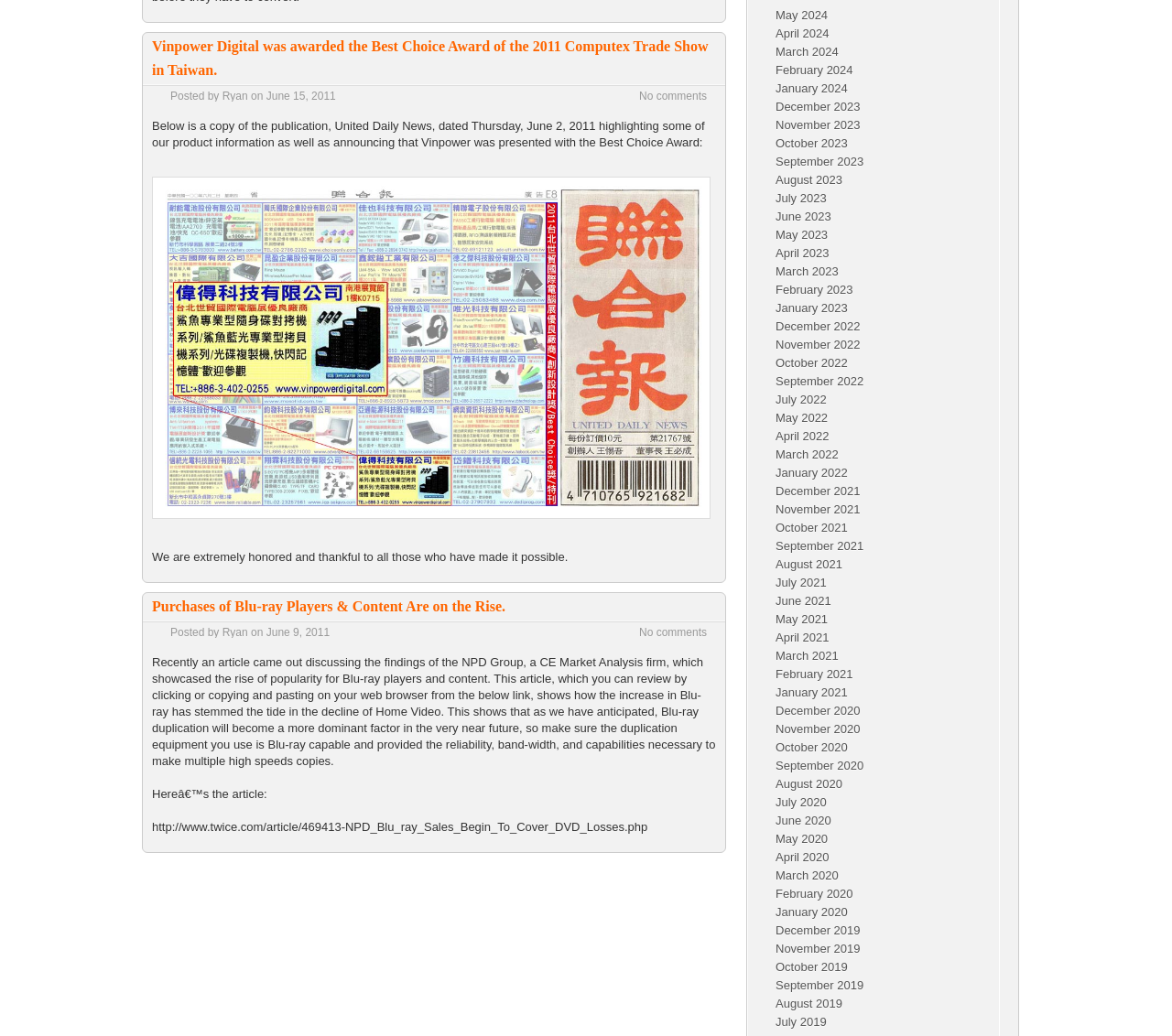Using the provided description title="computex-ii.jpg", find the bounding box coordinates for the UI element. Provide the coordinates in (top-left x, top-left y, bottom-right x, bottom-right y) format, ensuring all values are between 0 and 1.

[0.13, 0.499, 0.606, 0.512]